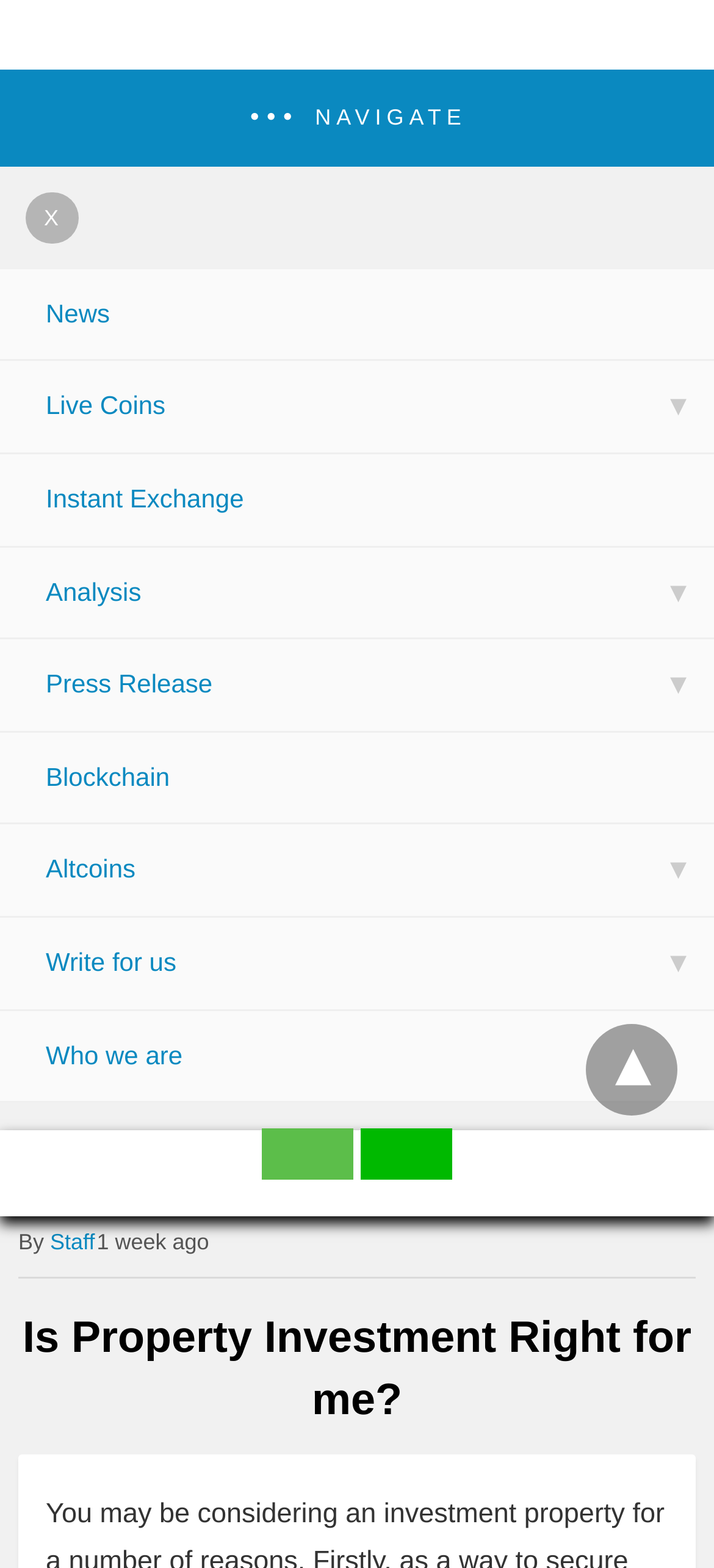Please provide a comprehensive response to the question based on the details in the image: What is the purpose of the navigation button?

The navigation button is located at the top of the webpage and has a link '...NAVIGATE' inside it. This suggests that the button is used to navigate to different parts of the website or to access other features.